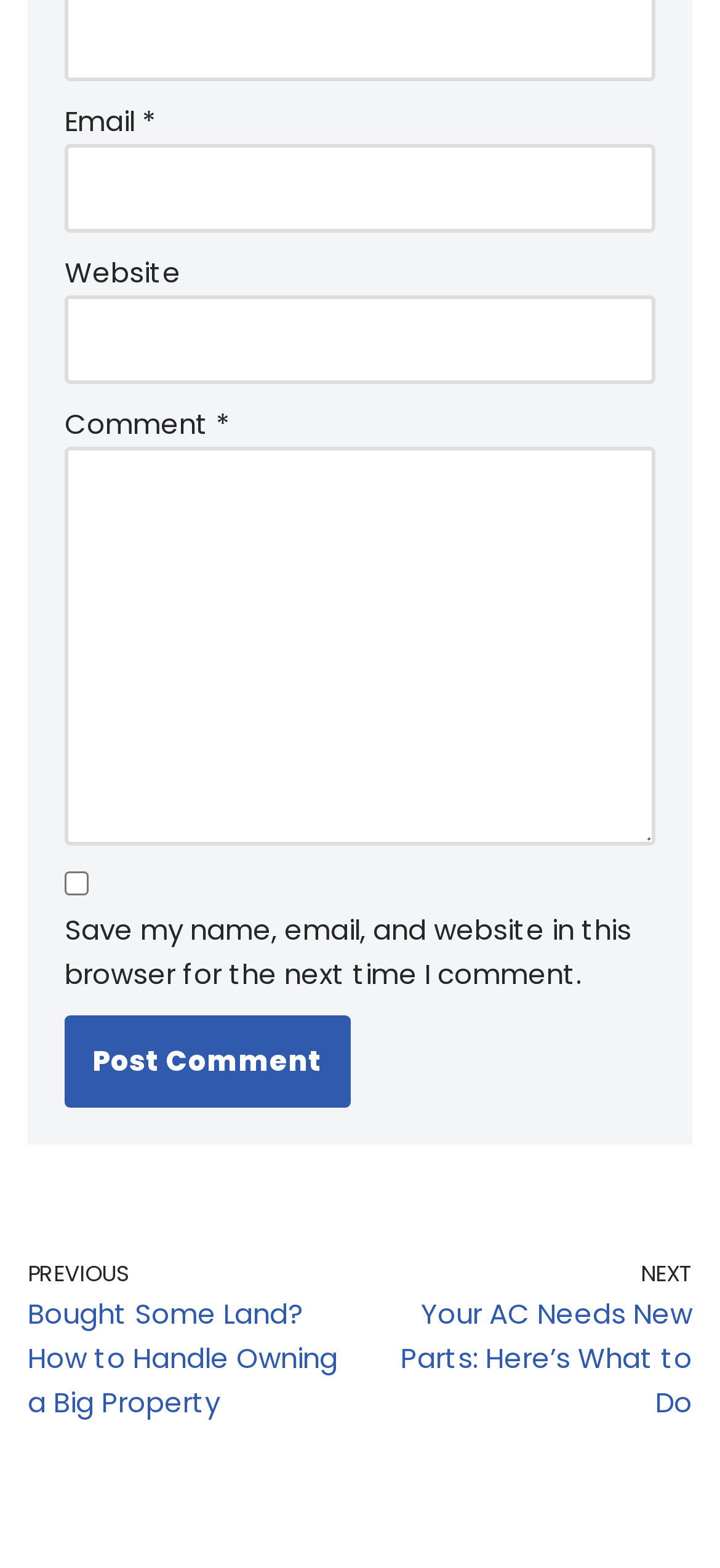What is the purpose of the checkbox in the comment form?
Please provide a comprehensive answer based on the visual information in the image.

The purpose of the checkbox in the comment form is to save the commenter's name, email, and website in the browser for the next time they comment, as indicated by the checkbox element with the description 'Save my name, email, and website in this browser for the next time I comment'.